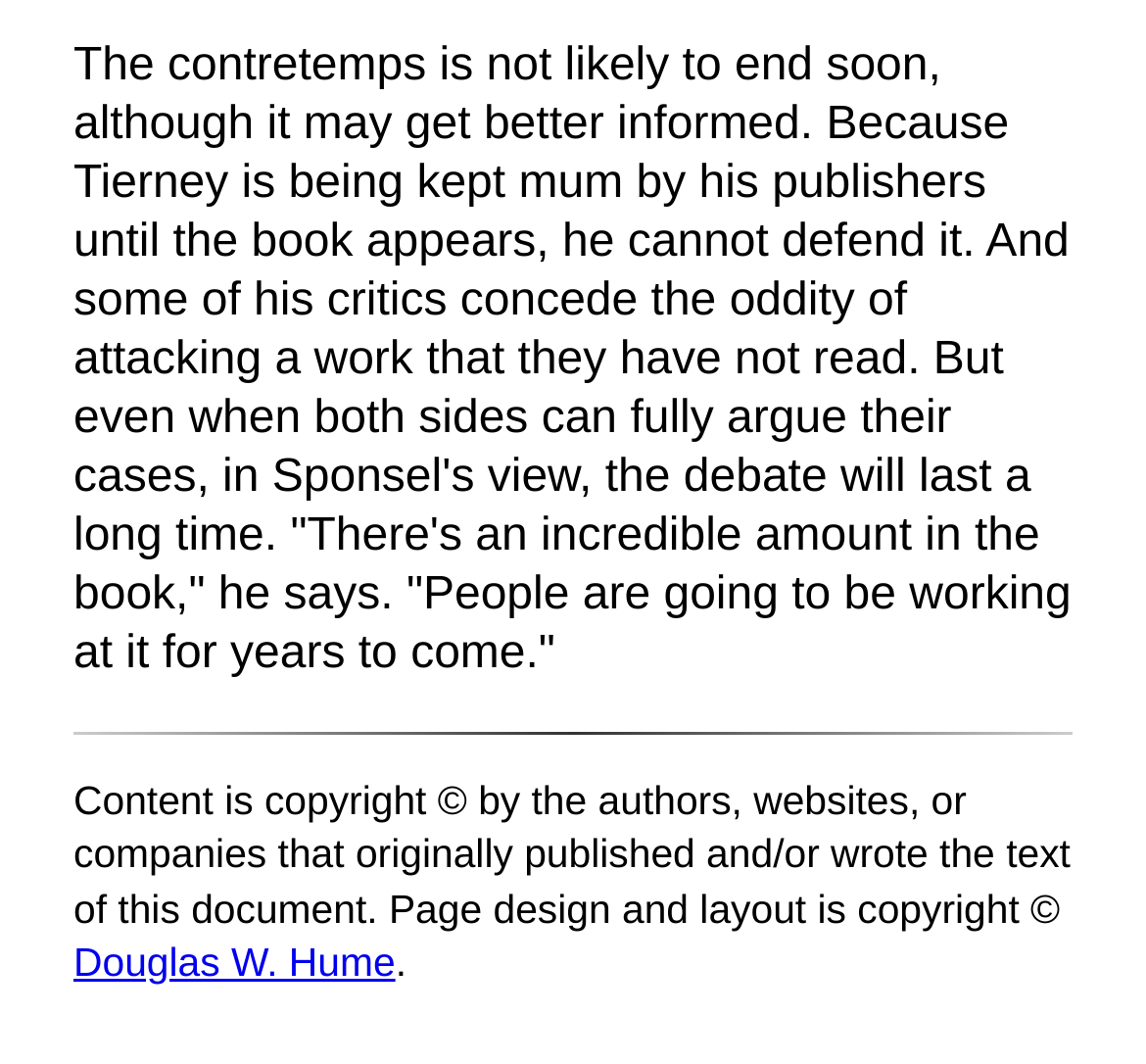Based on the element description Douglas W. Hume, identify the bounding box of the UI element in the given webpage screenshot. The coordinates should be in the format (top-left x, top-left y, bottom-right x, bottom-right y) and must be between 0 and 1.

[0.064, 0.884, 0.345, 0.925]